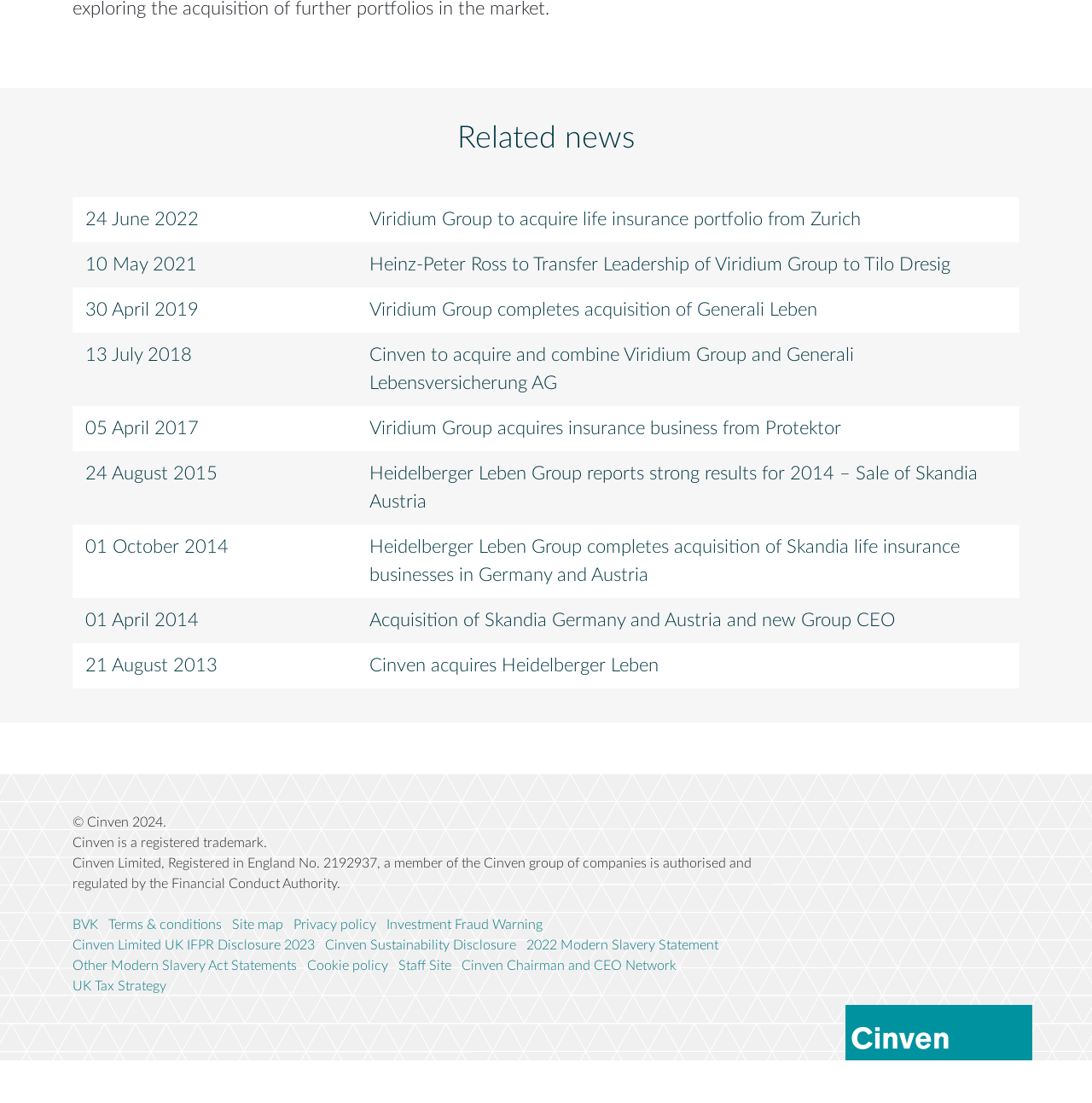Identify the bounding box coordinates for the element that needs to be clicked to fulfill this instruction: "Check terms and conditions". Provide the coordinates in the format of four float numbers between 0 and 1: [left, top, right, bottom].

[0.099, 0.829, 0.203, 0.847]